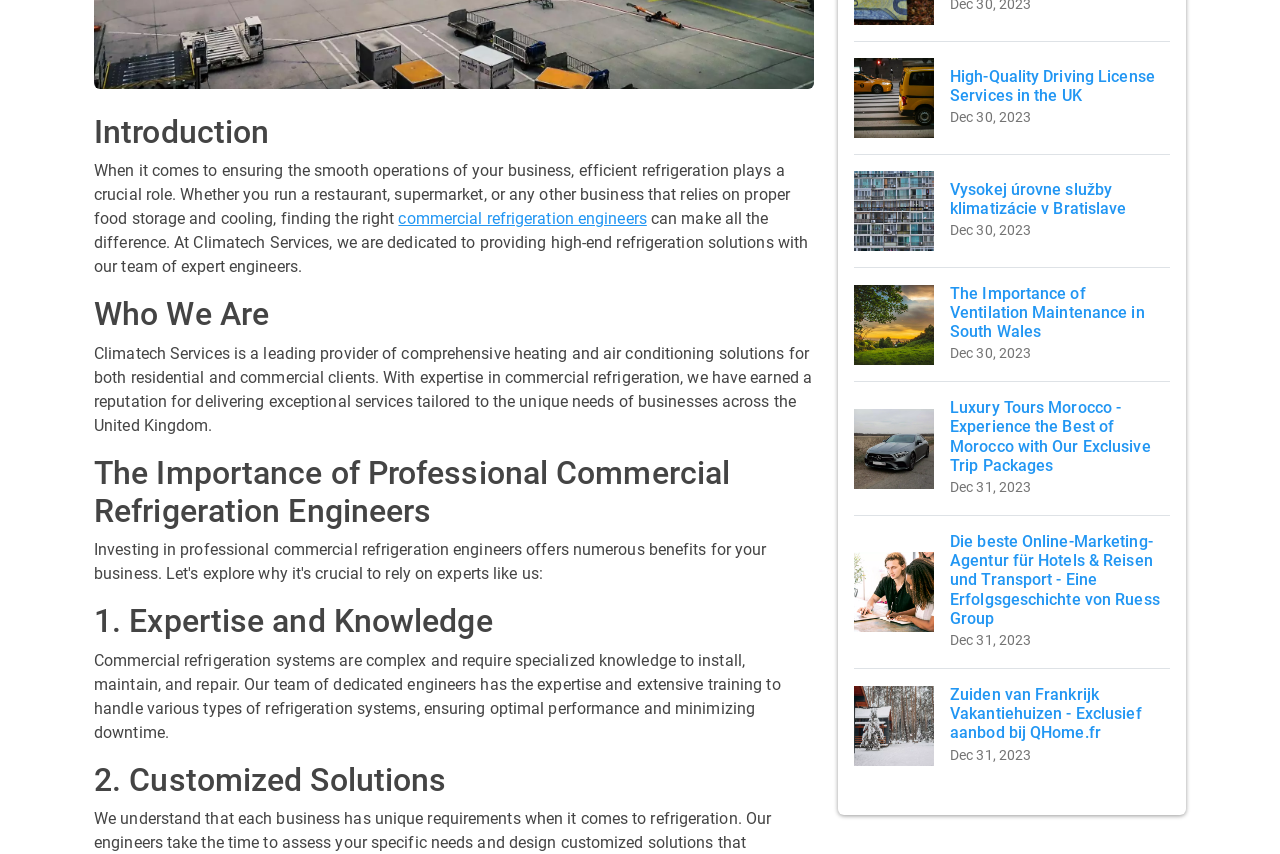Find and provide the bounding box coordinates for the UI element described here: "commercial refrigeration engineers". The coordinates should be given as four float numbers between 0 and 1: [left, top, right, bottom].

[0.311, 0.245, 0.505, 0.267]